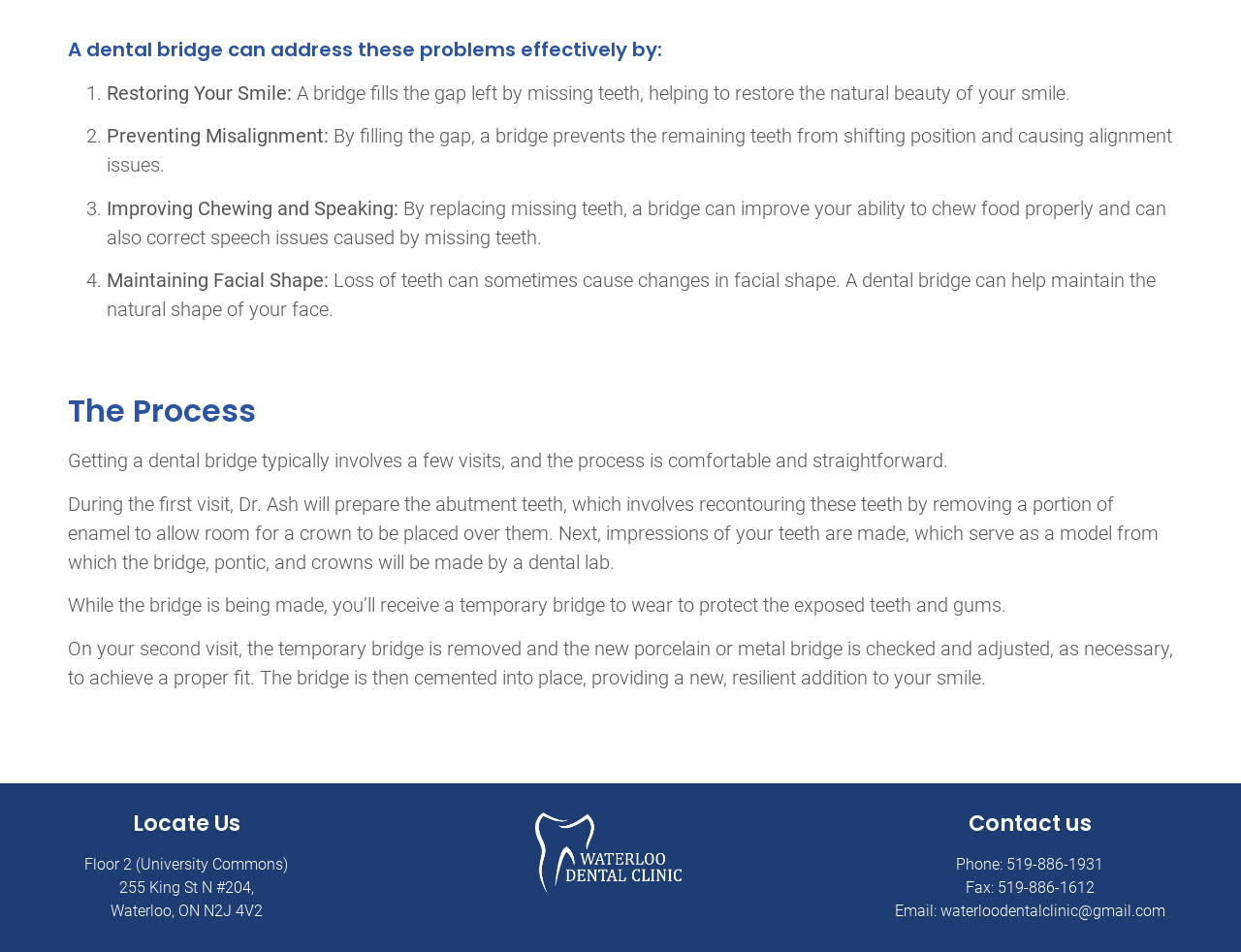Give the bounding box coordinates for the element described by: "Phone: 519-886-1931".

[0.703, 0.896, 0.957, 0.921]